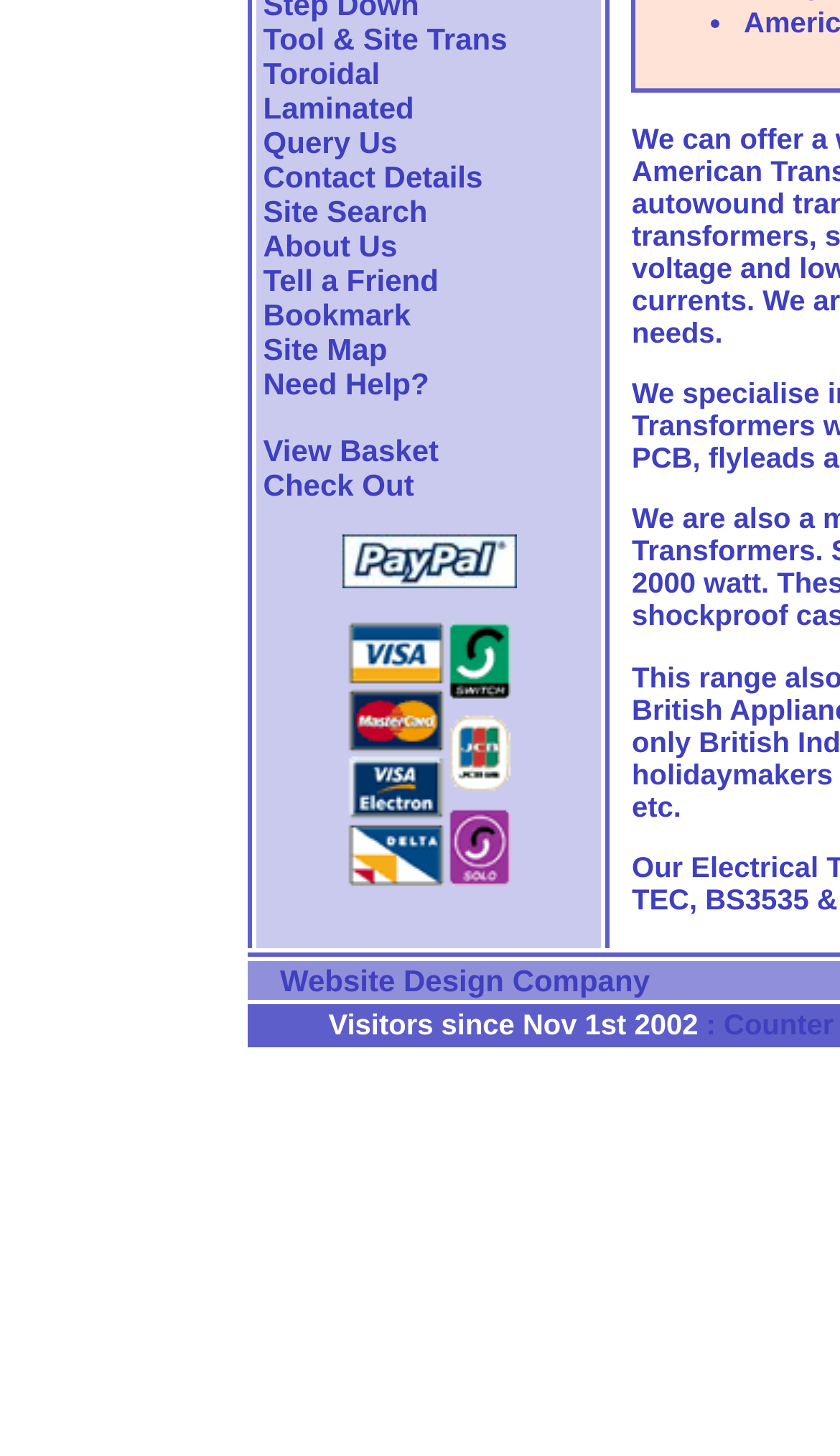Find the bounding box coordinates for the HTML element specified by: "Bookmark".

[0.313, 0.204, 0.489, 0.228]